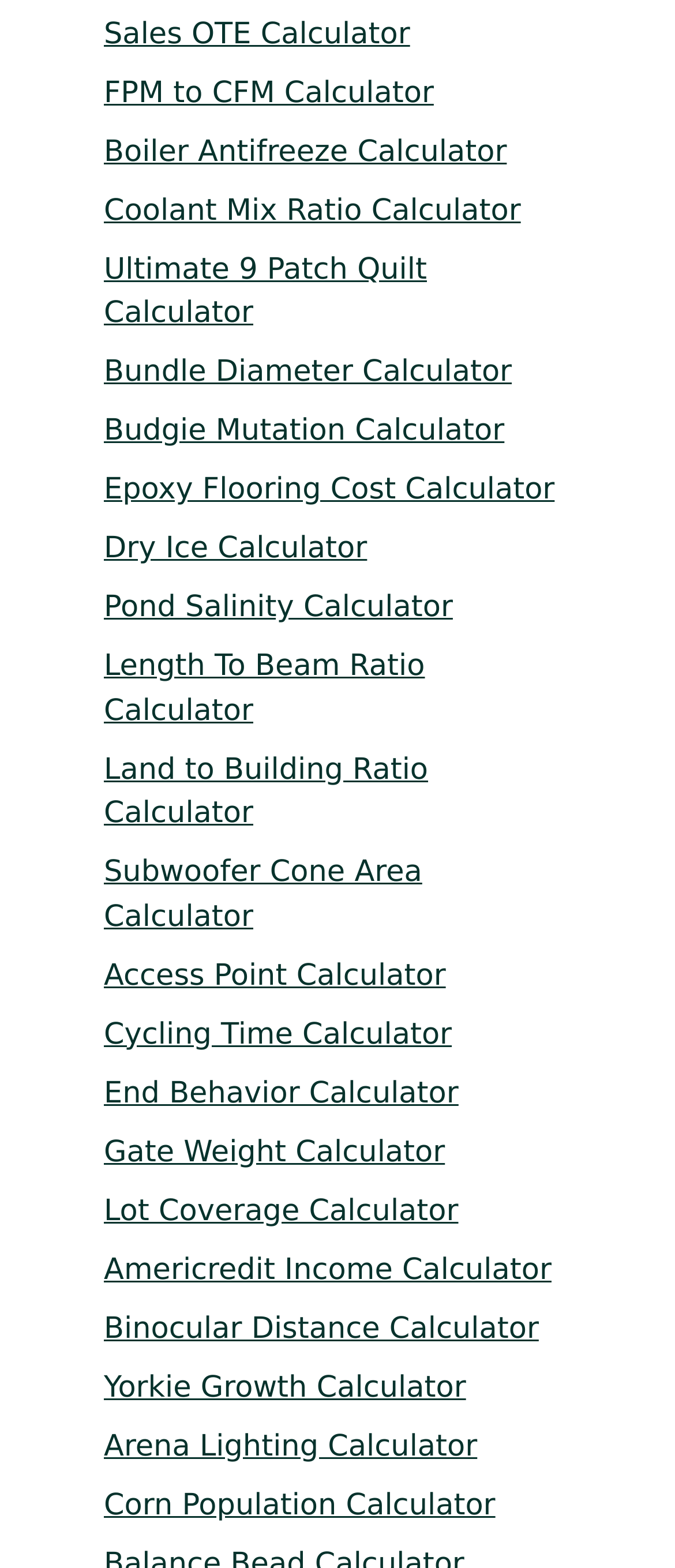Please specify the bounding box coordinates in the format (top-left x, top-left y, bottom-right x, bottom-right y), with all values as floating point numbers between 0 and 1. Identify the bounding box of the UI element described by: Ultimate 9 Patch Quilt Calculator

[0.154, 0.161, 0.632, 0.211]